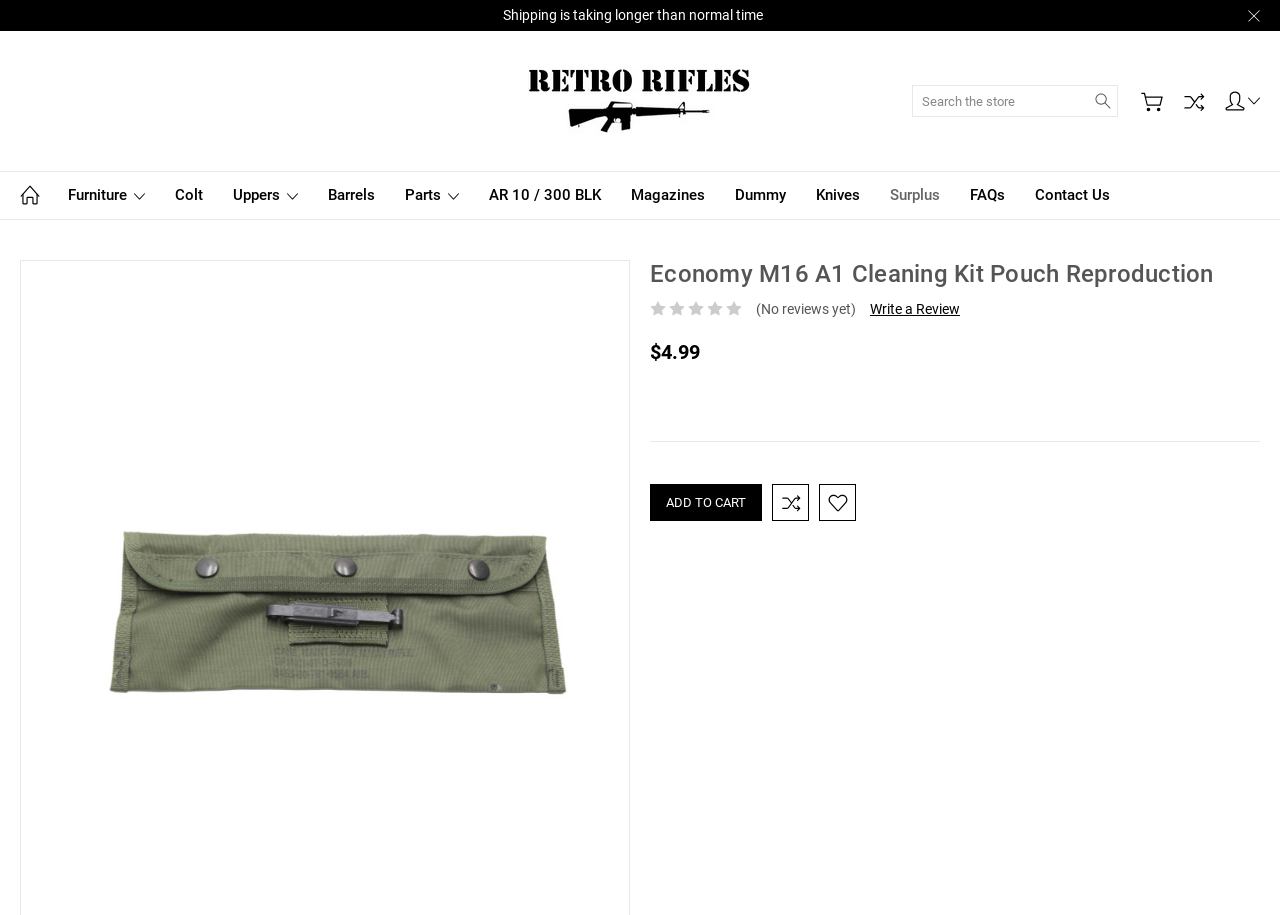Please provide the main heading of the webpage content.

Economy M16 A1 Cleaning Kit Pouch Reproduction